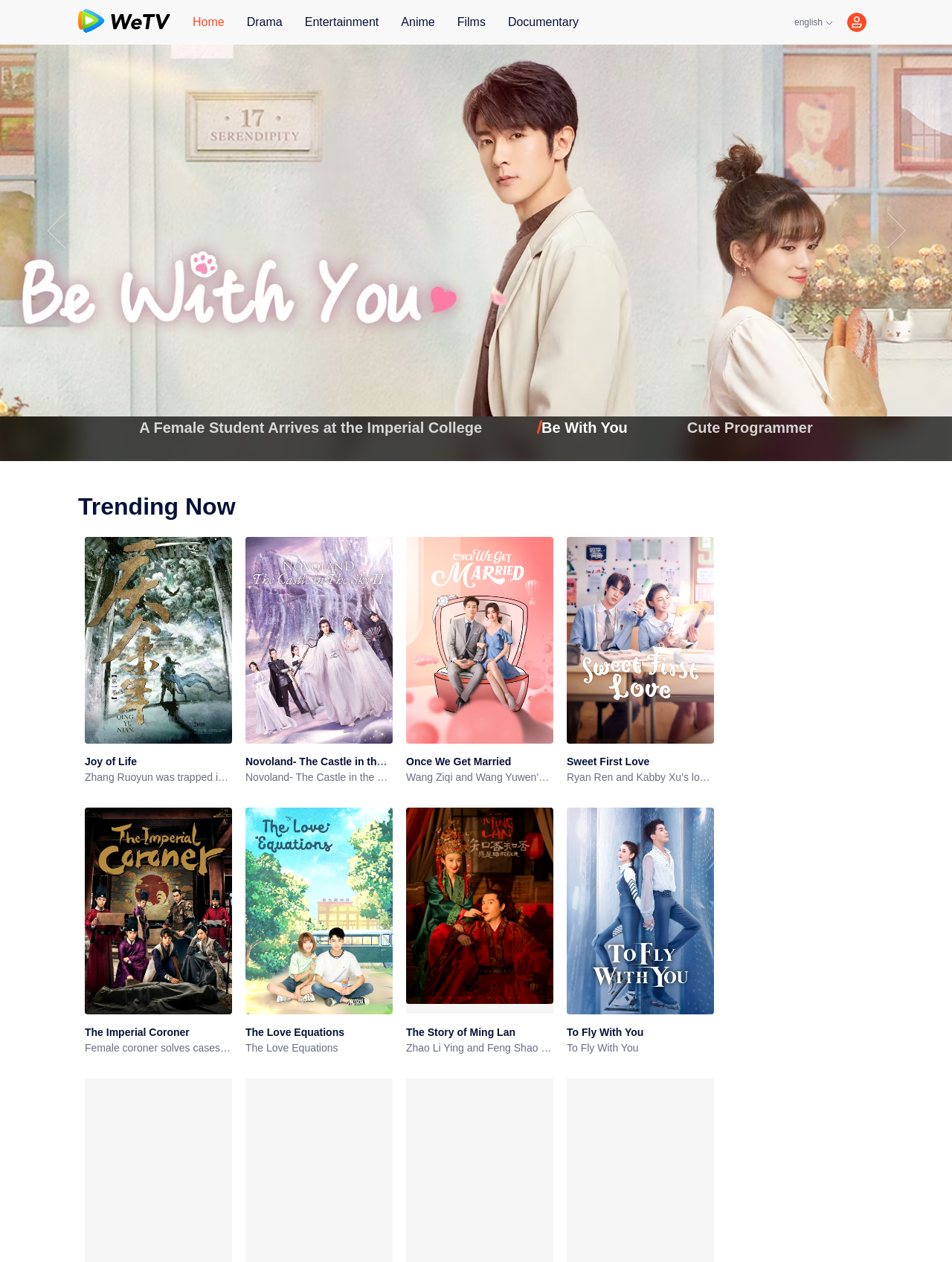Can you look at the image and give a comprehensive answer to the question:
What language is the website in?

The website is in English because the text 'english' is displayed in the top-right corner of the page, suggesting that the website is currently set to the English language.